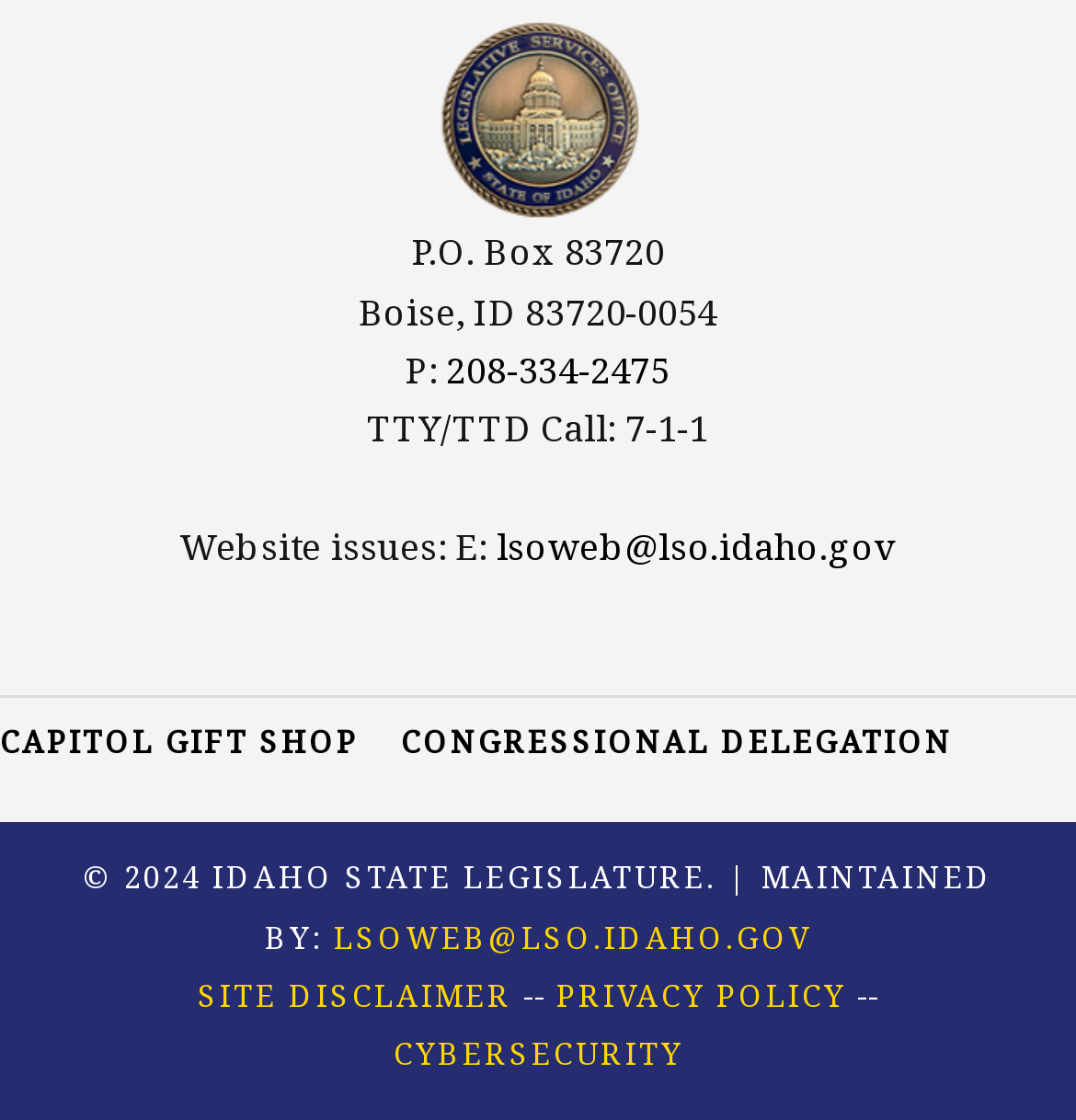Using the provided element description "Congressional Delegation", determine the bounding box coordinates of the UI element.

[0.372, 0.644, 0.885, 0.681]